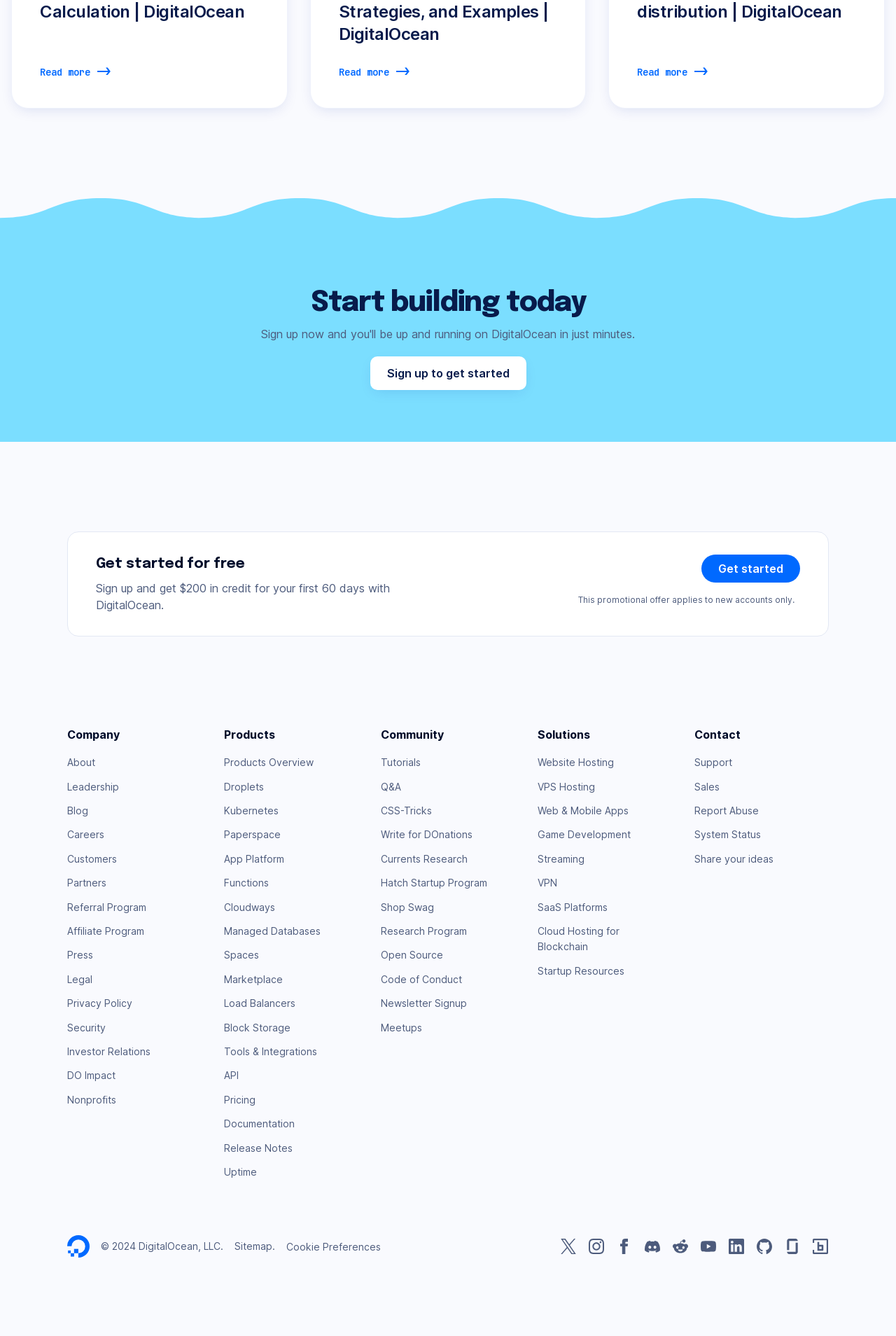Can you identify the bounding box coordinates of the clickable region needed to carry out this instruction: 'Click on the 'Home' link'? The coordinates should be four float numbers within the range of 0 to 1, stated as [left, top, right, bottom].

None